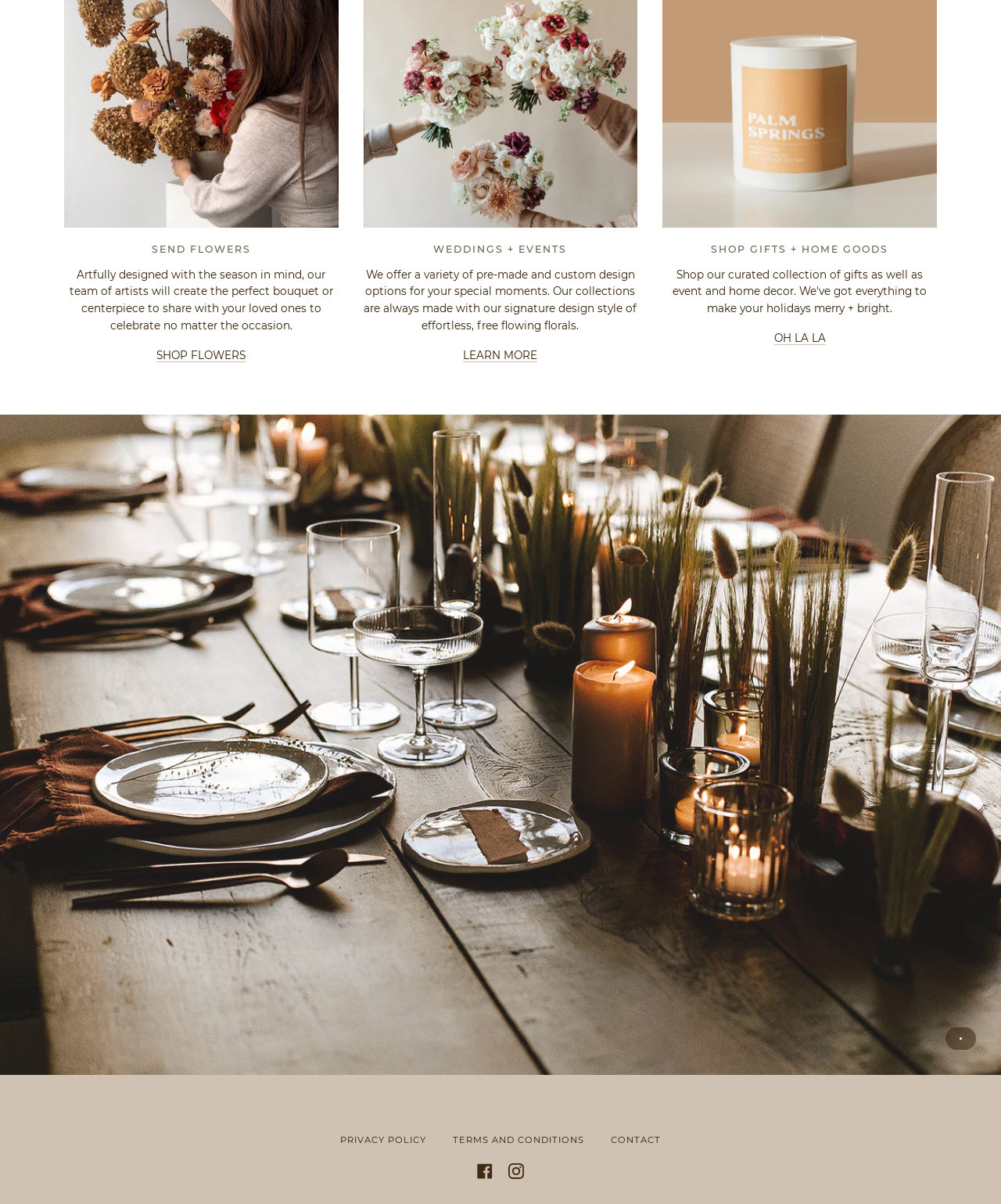What is the purpose of the 'SHOP FLOWERS' link?
Look at the screenshot and provide an in-depth answer.

The 'SHOP FLOWERS' link is located below the 'SEND FLOWERS' heading and has a bounding box coordinate of [0.157, 0.29, 0.246, 0.3], indicating that it is a call-to-action to shop for flowers.